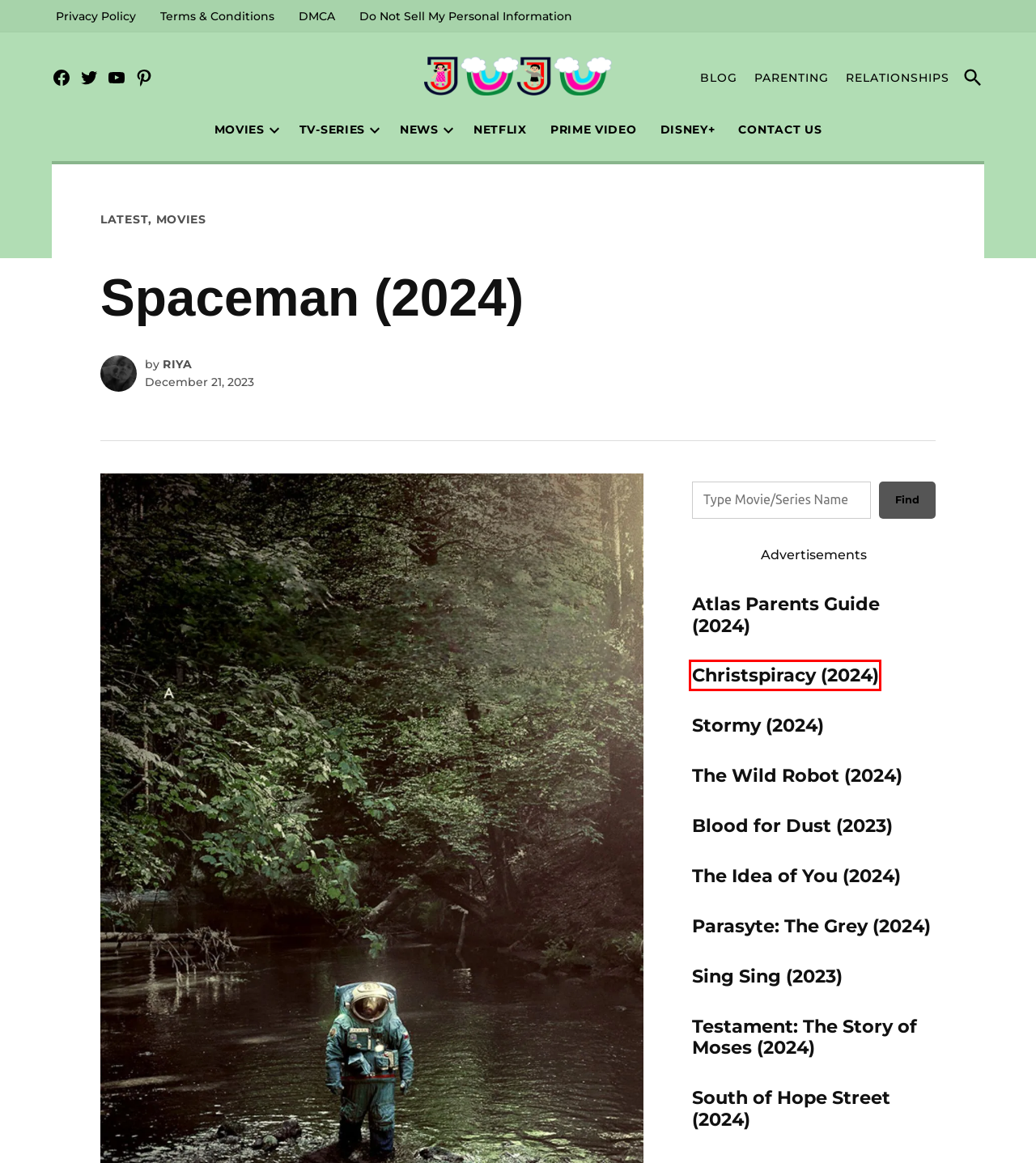Review the screenshot of a webpage that includes a red bounding box. Choose the webpage description that best matches the new webpage displayed after clicking the element within the bounding box. Here are the candidates:
A. Blood for Dust Parents Guide, Age Rating (2023)
B. Age Rating for Movies, Games, TV Web Series. What and Why
C. Christspiracy Parents Guide and Age Rating (2024)
D. Disney Platform Distribution - Age Rating JuJu
E. Blog - Age Rating JuJu
F. Stormy Parents Guide and Age Rating (2024)
G. Amazon prime video - Age Rating JuJu
H. Sing Sing Parents Guide, Age Rating (2024)

C